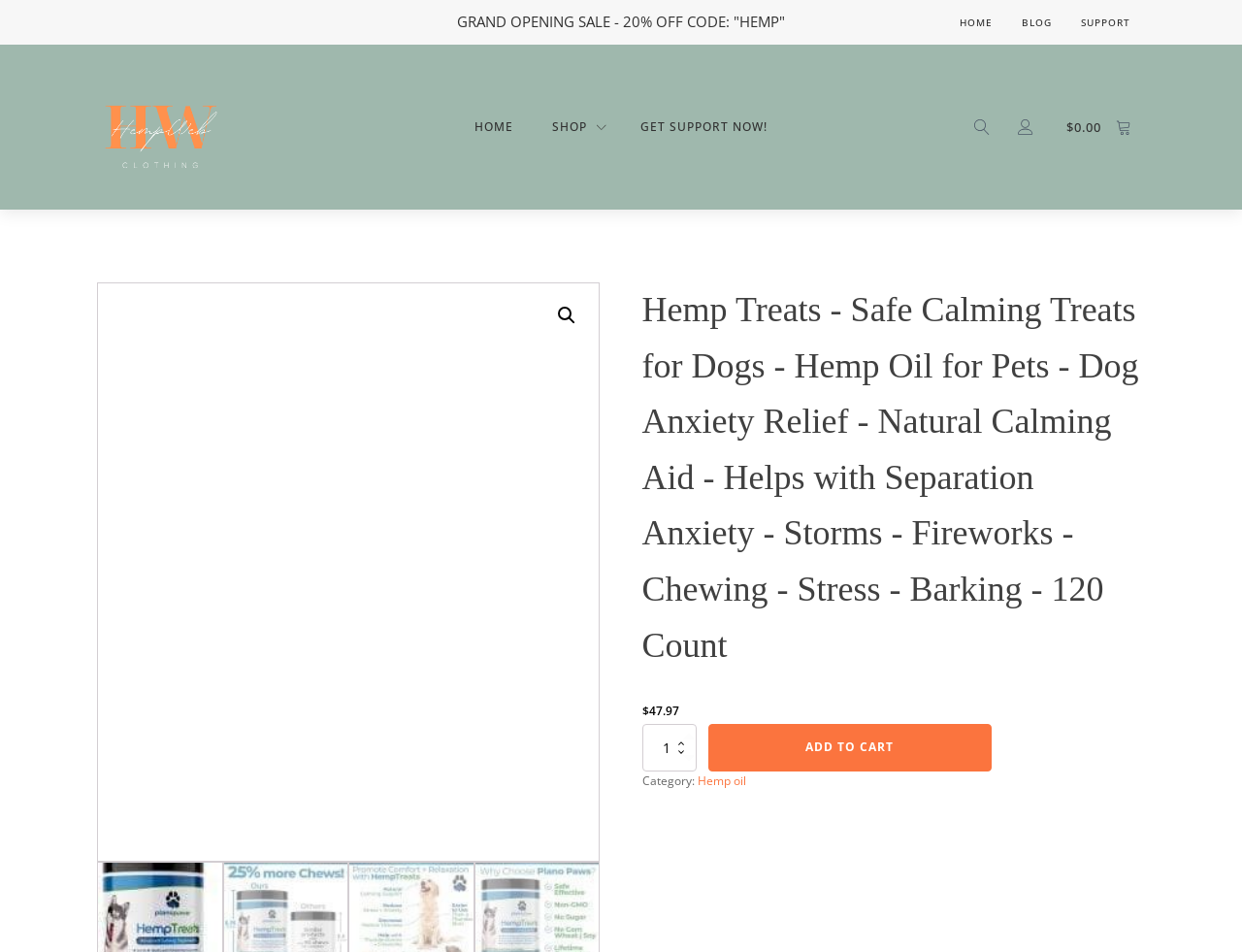Identify the bounding box coordinates for the region of the element that should be clicked to carry out the instruction: "Read 'The Beast' Ending Explained & 2023 Film Summary". The bounding box coordinates should be four float numbers between 0 and 1, i.e., [left, top, right, bottom].

None